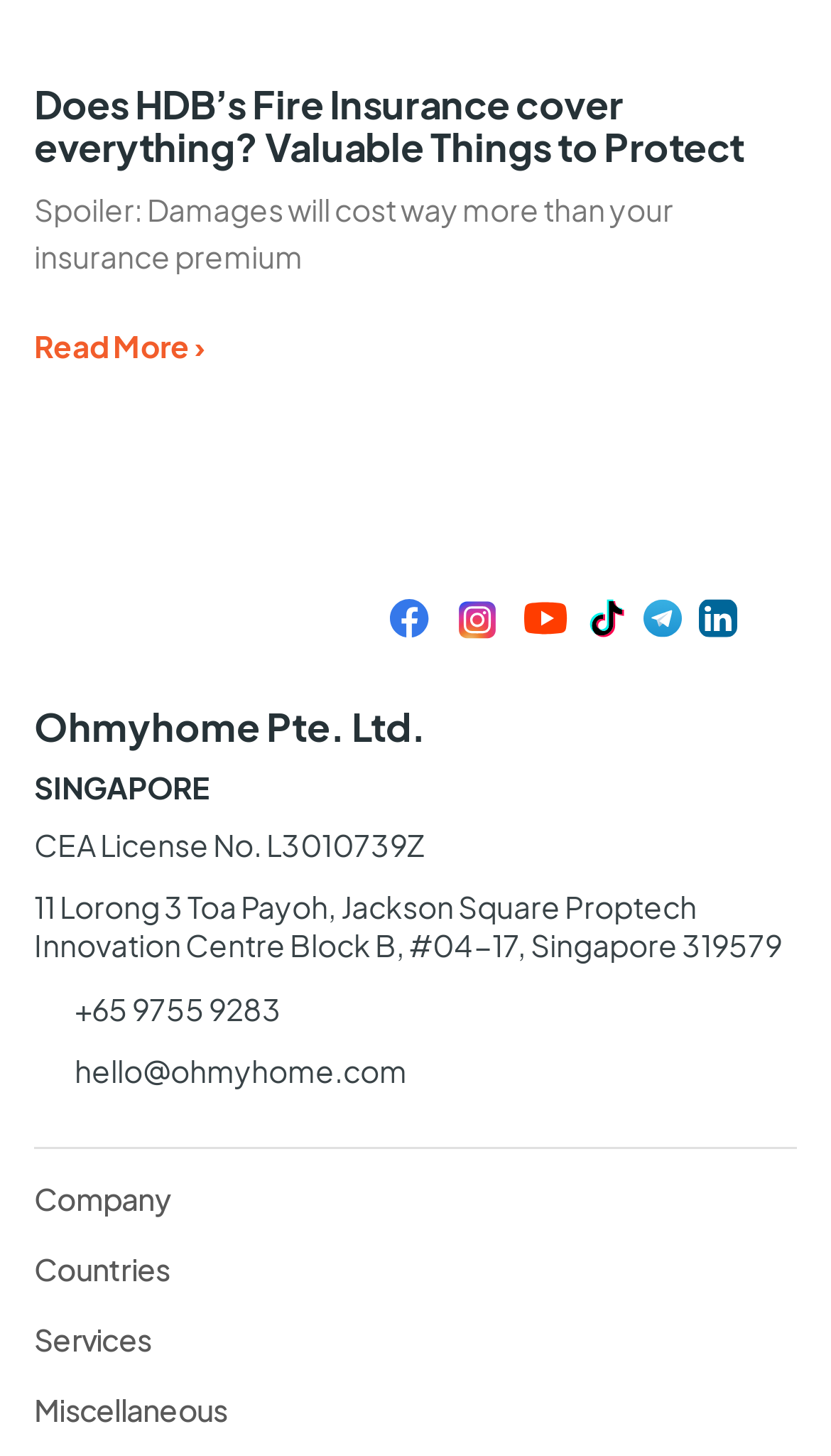Identify the bounding box for the UI element described as: "+65 9755 9283". Ensure the coordinates are four float numbers between 0 and 1, formatted as [left, top, right, bottom].

[0.041, 0.679, 0.959, 0.706]